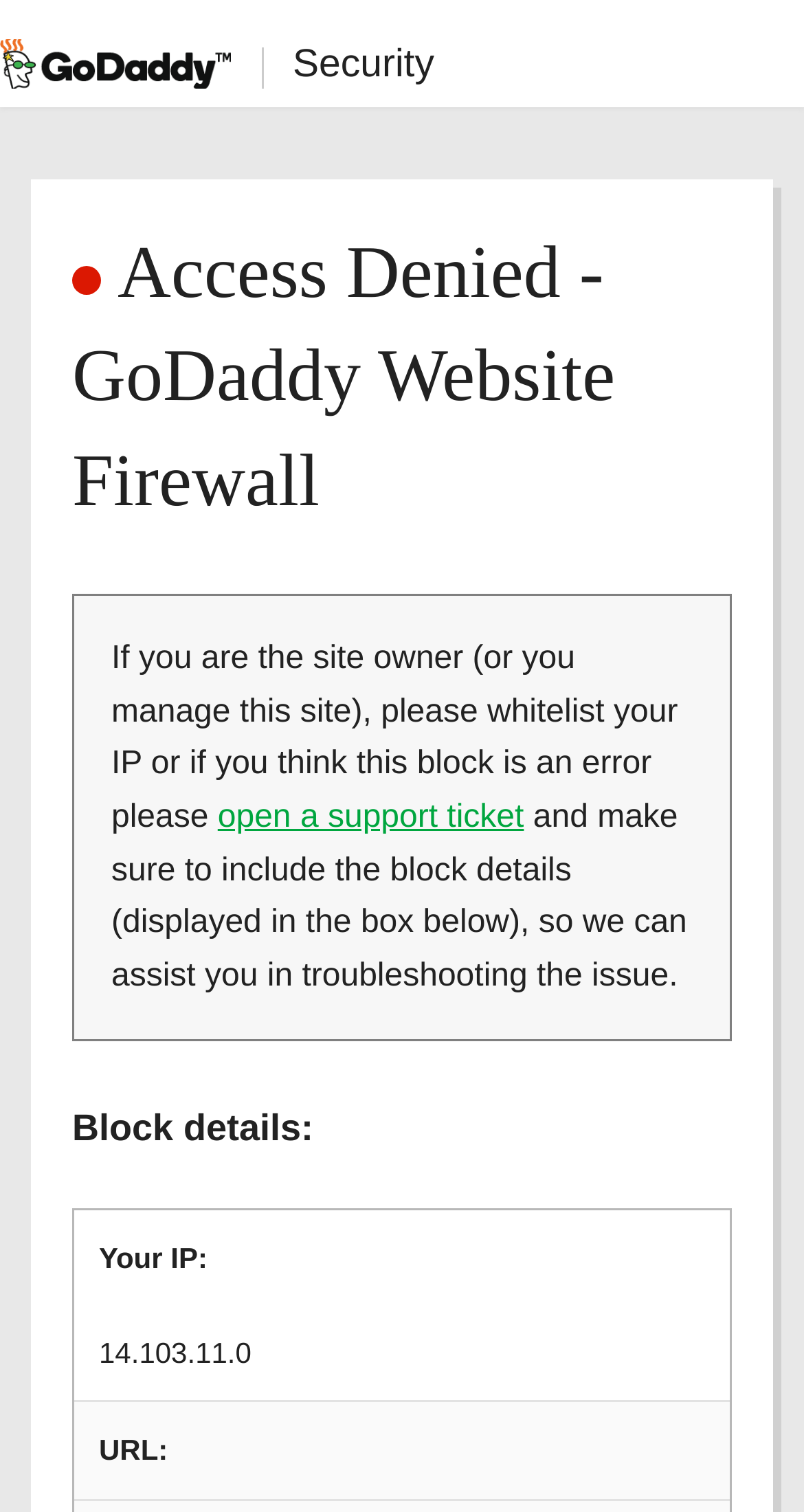What information is displayed in the block details section?
Analyze the image and provide a thorough answer to the question.

The block details section displays information about the blocked access, including the user's IP address and the URL that was attempted to be accessed. This information is provided to help the site owner or support team troubleshoot the issue.